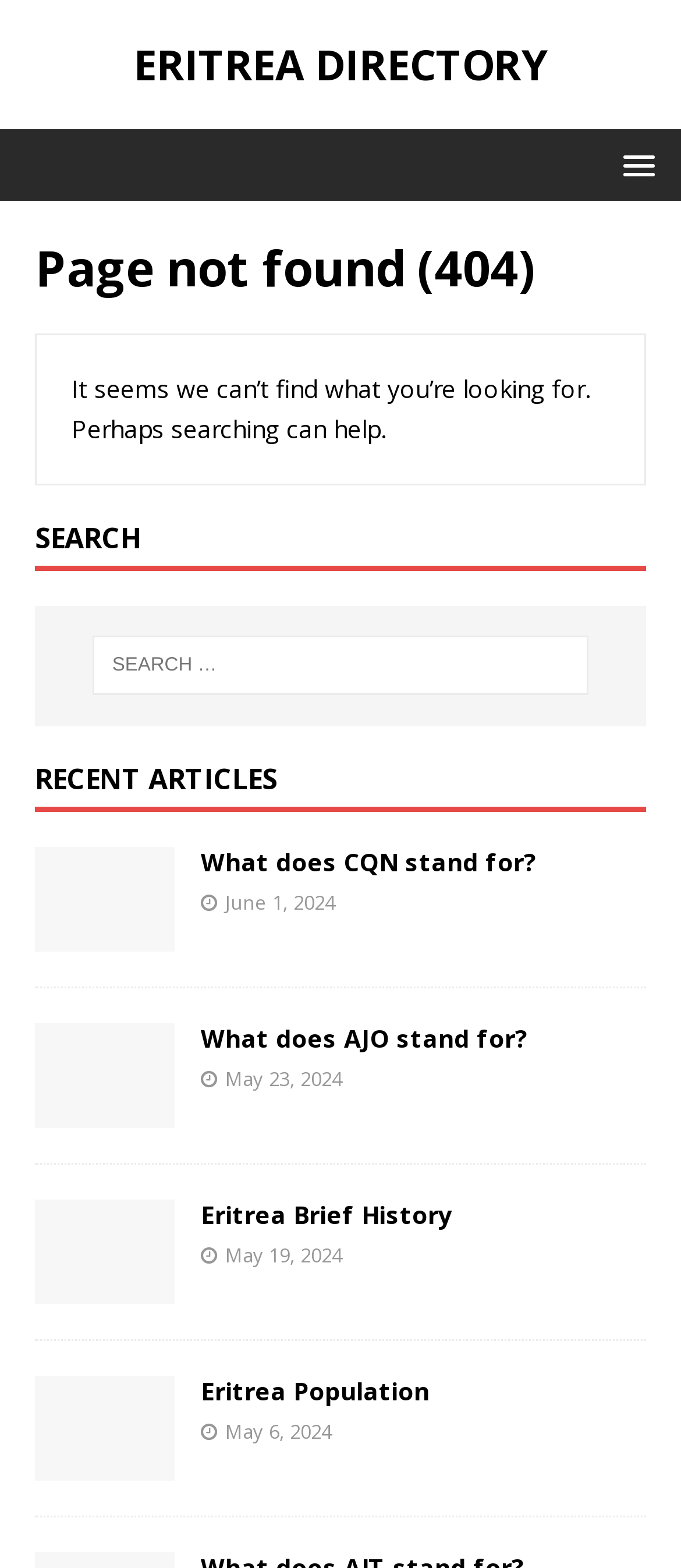What is the date of the 'Eritrea Brief History' article?
Using the image as a reference, give a one-word or short phrase answer.

May 19, 2024